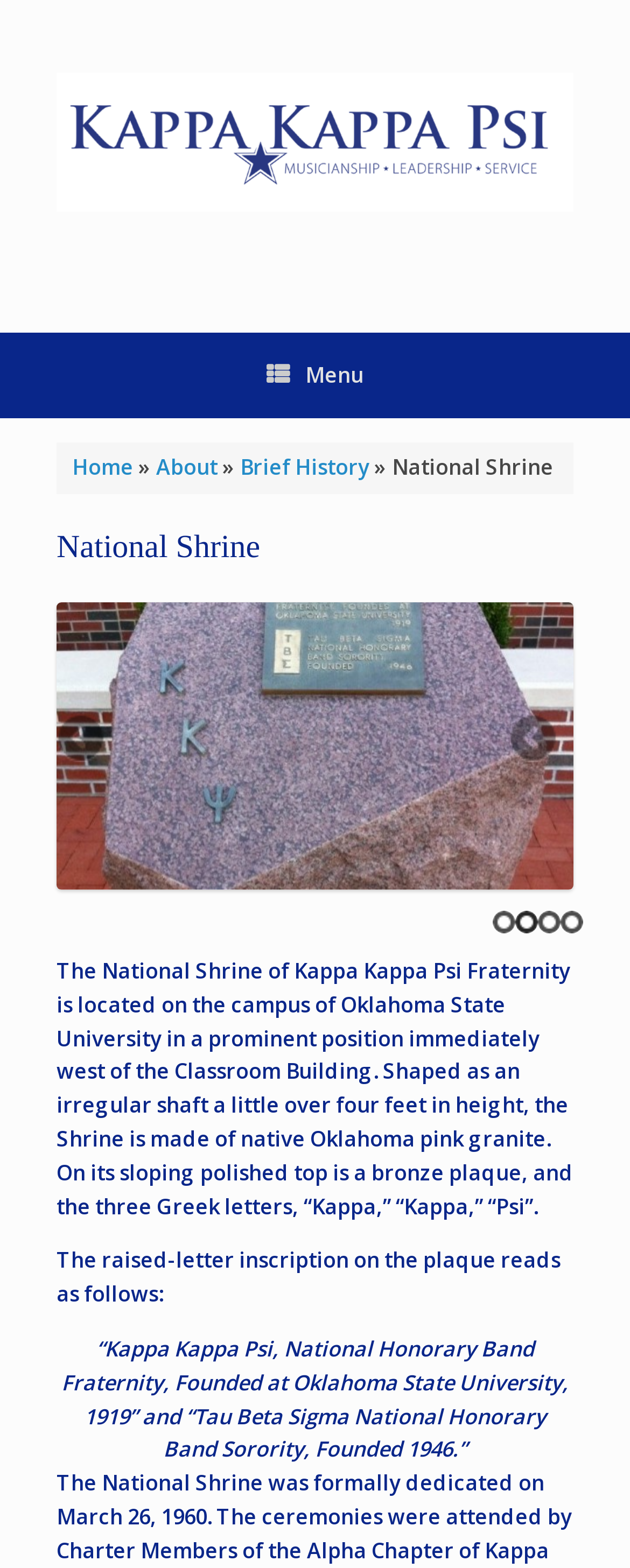Please determine the bounding box coordinates of the element to click on in order to accomplish the following task: "Go to the home page". Ensure the coordinates are four float numbers ranging from 0 to 1, i.e., [left, top, right, bottom].

[0.115, 0.289, 0.212, 0.307]